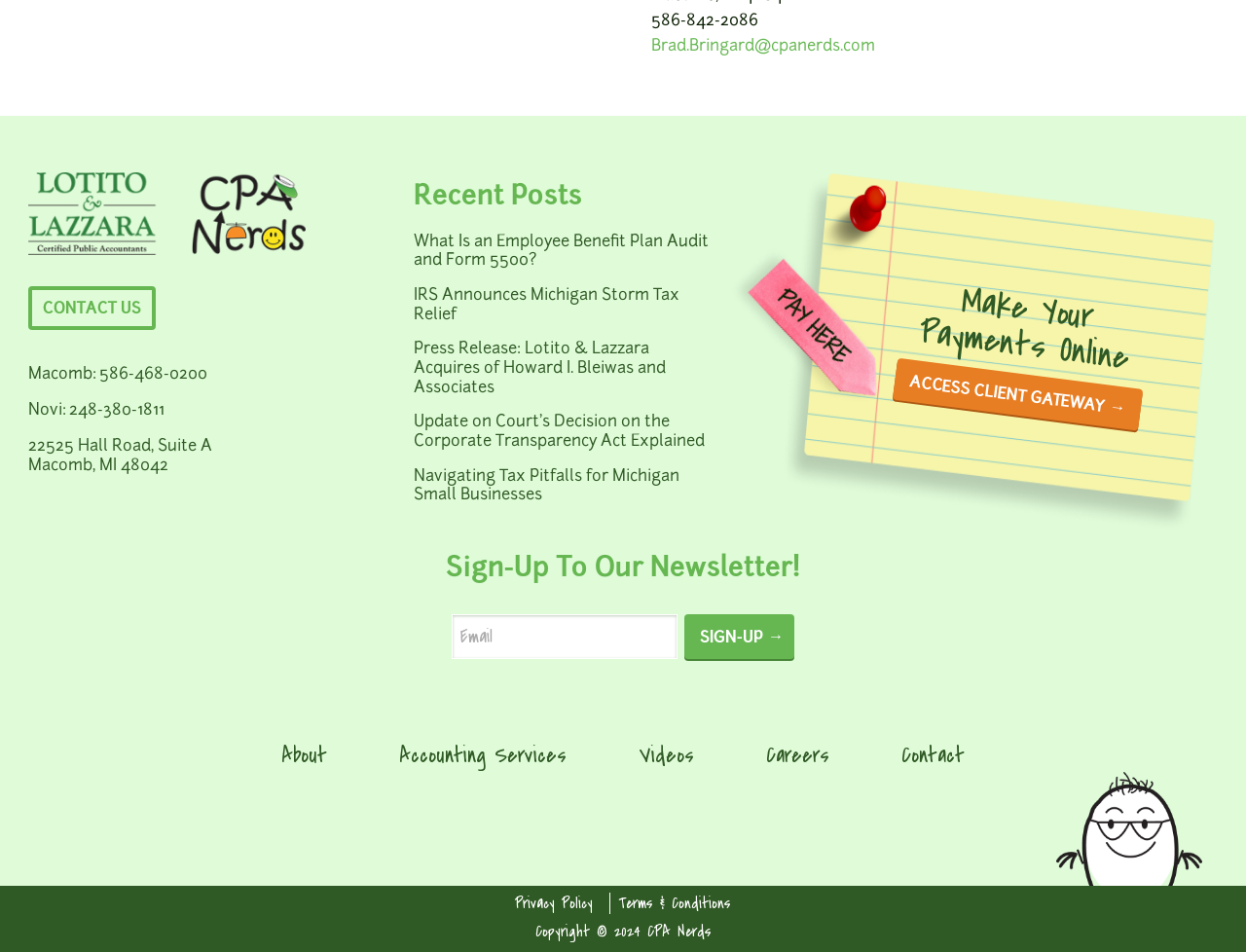Show the bounding box coordinates of the region that should be clicked to follow the instruction: "Make a payment online."

[0.716, 0.376, 0.918, 0.453]